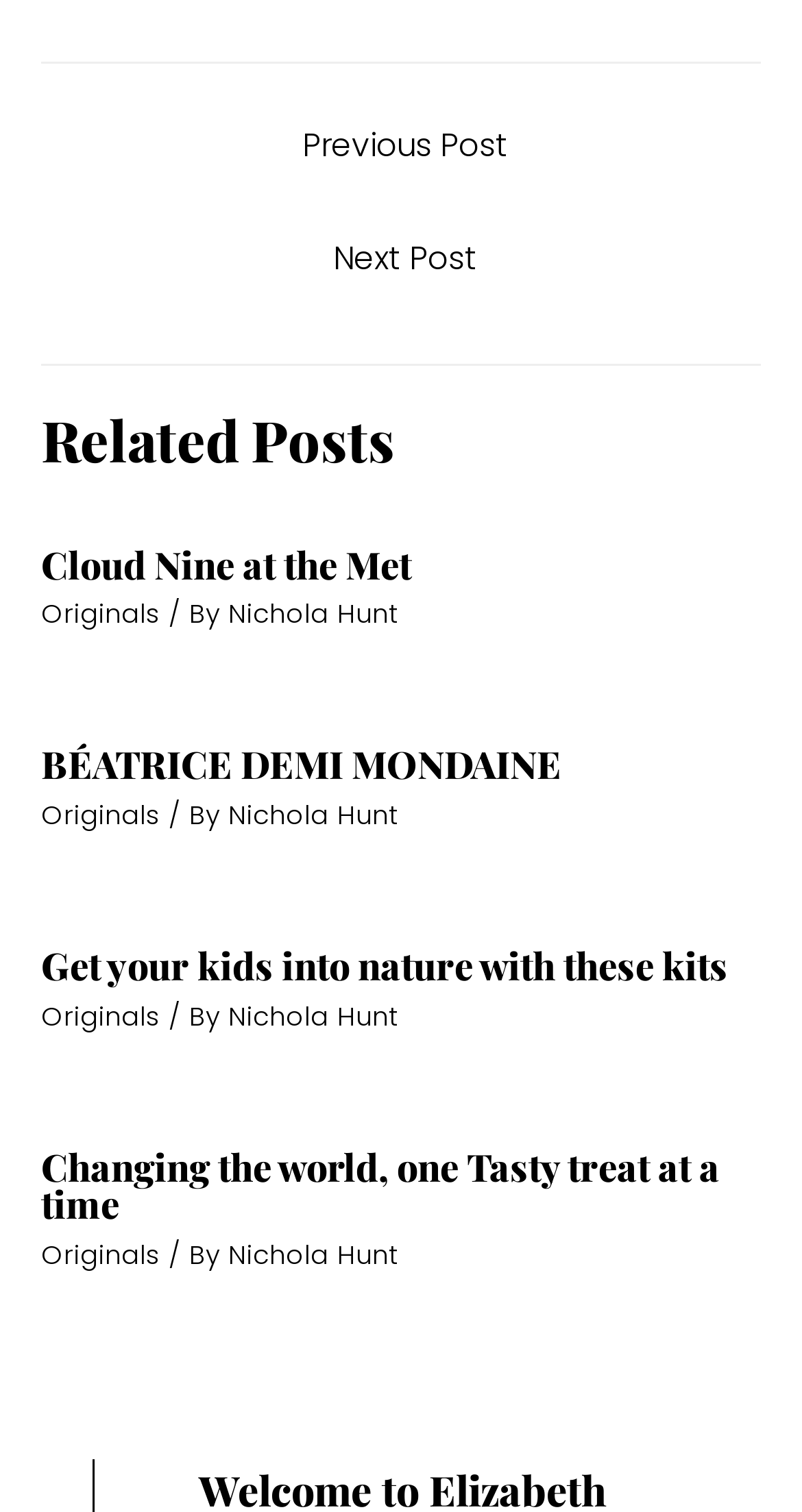Given the description BÉATRICE DEMI MONDAINE, predict the bounding box coordinates of the UI element. Ensure the coordinates are in the format (top-left x, top-left y, bottom-right x, bottom-right y) and all values are between 0 and 1.

[0.051, 0.488, 0.7, 0.522]